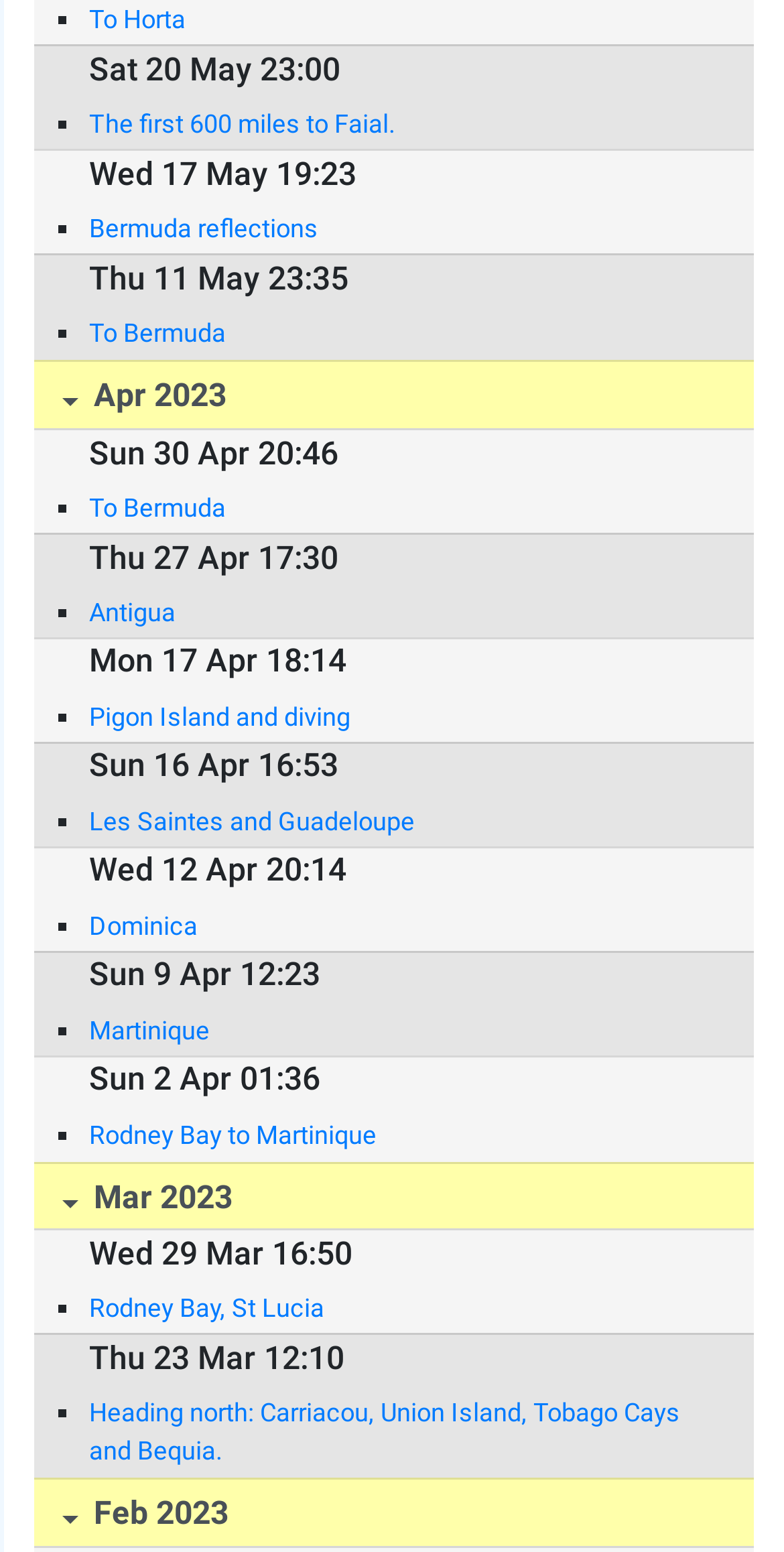Please give the bounding box coordinates of the area that should be clicked to fulfill the following instruction: "Read 'Bermuda reflections'". The coordinates should be in the format of four float numbers from 0 to 1, i.e., [left, top, right, bottom].

[0.114, 0.135, 0.91, 0.16]